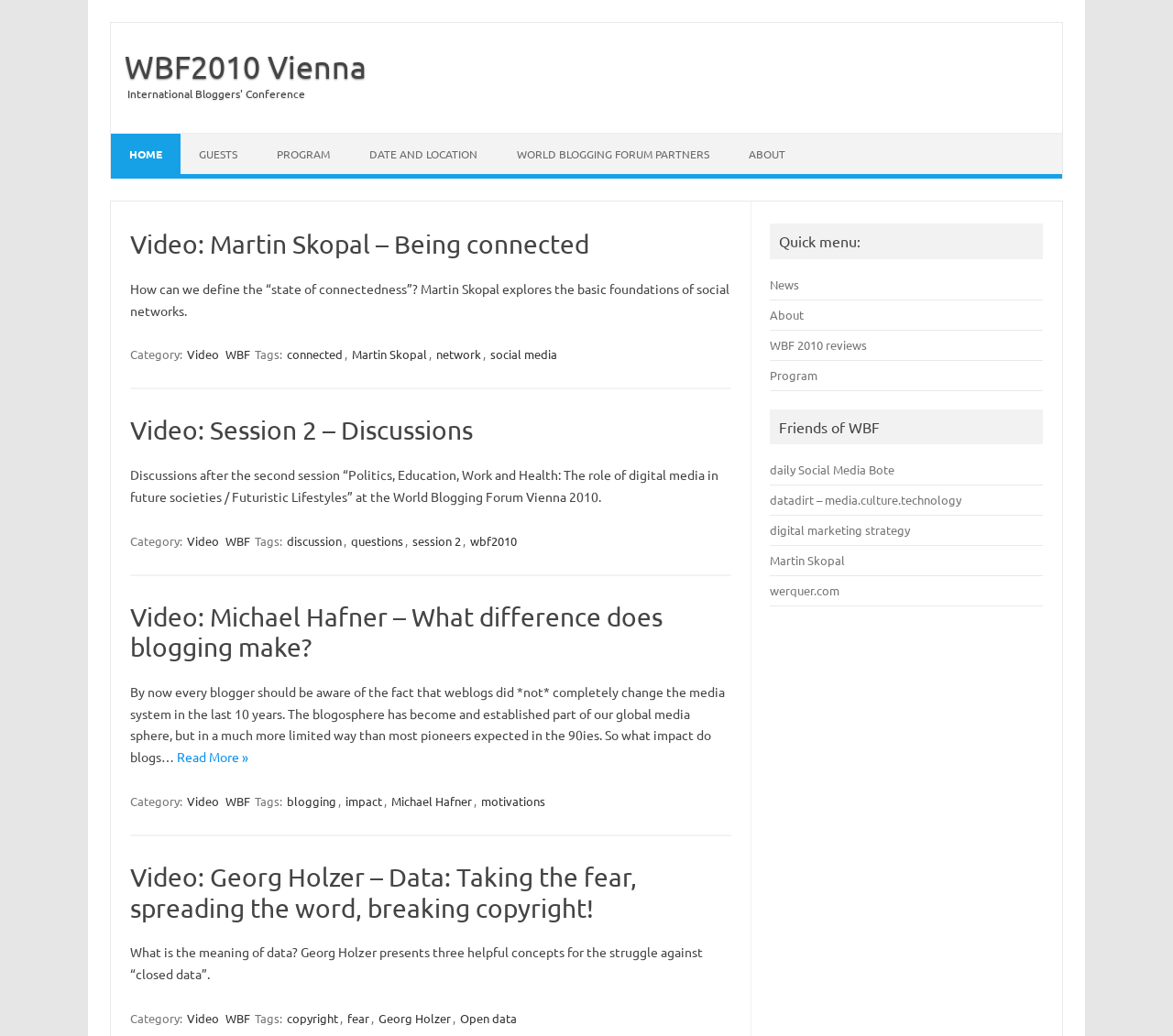Predict the bounding box of the UI element based on this description: "our classes".

None